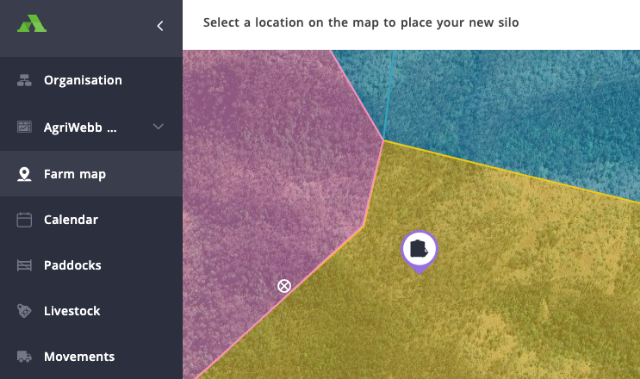What is the purpose of the crossed-out circle?
With the help of the image, please provide a detailed response to the question.

The question asks about the purpose of the crossed-out circle on the map. Upon examining the map, I notice a close-by crossed-out circle near the selected location marker. This suggests that the crossed-out circle is an option to remove or cancel the current selection, allowing users to change their choice.